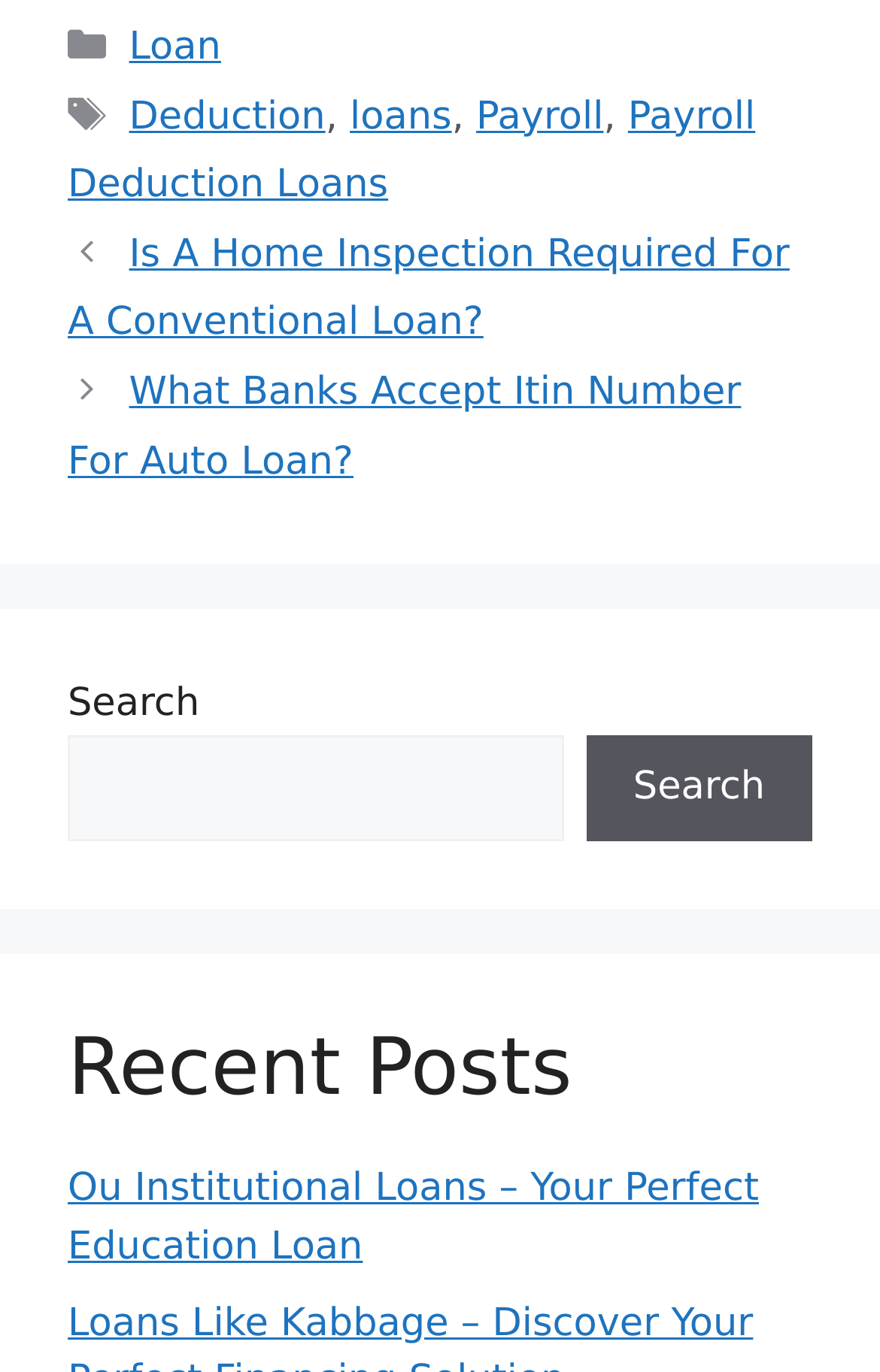Pinpoint the bounding box coordinates of the element you need to click to execute the following instruction: "Explore Ou Institutional Loans". The bounding box should be represented by four float numbers between 0 and 1, in the format [left, top, right, bottom].

[0.077, 0.85, 0.862, 0.925]